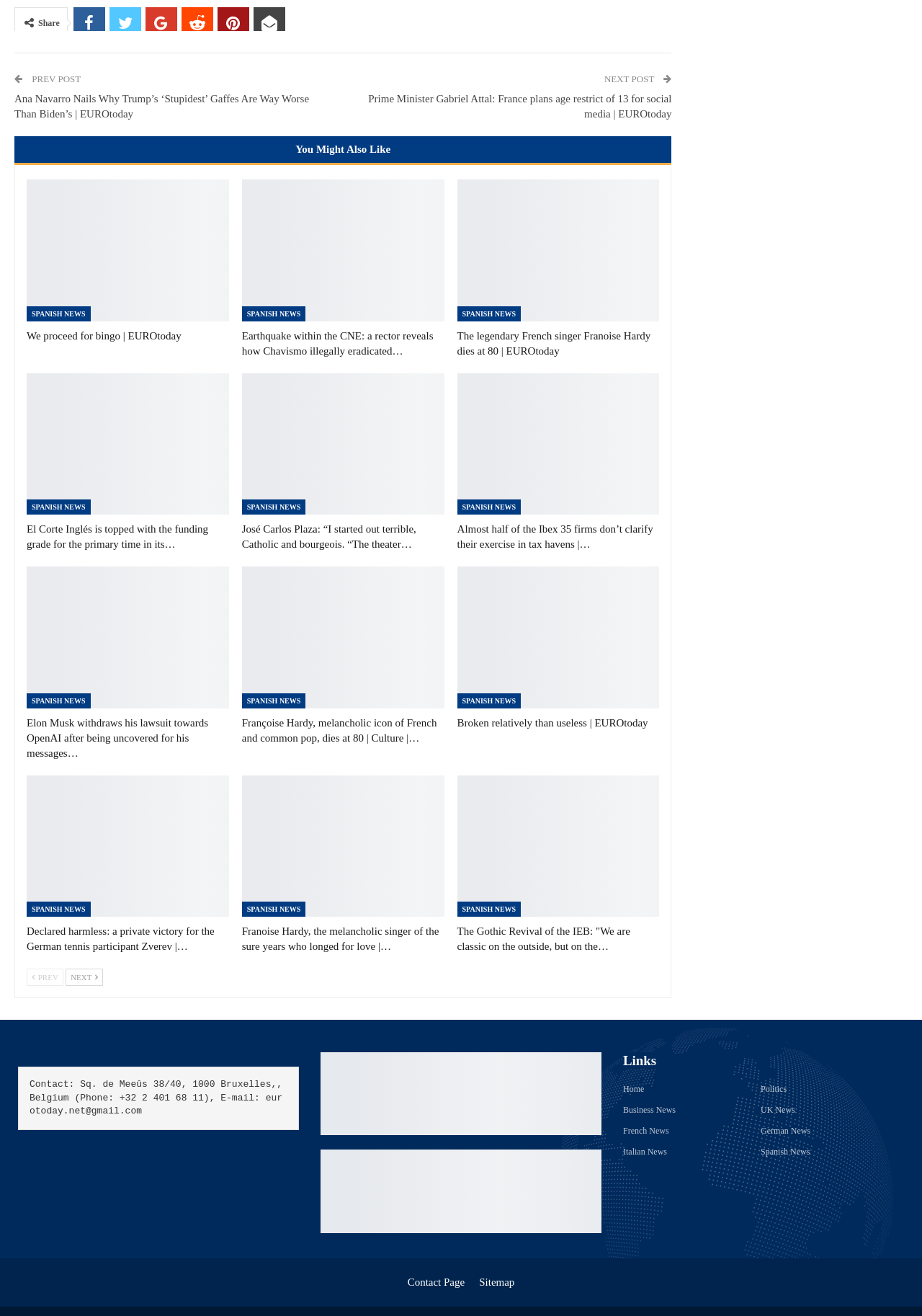Indicate the bounding box coordinates of the element that must be clicked to execute the instruction: "Click on the 'SPANISH NEWS' link". The coordinates should be given as four float numbers between 0 and 1, i.e., [left, top, right, bottom].

[0.029, 0.233, 0.098, 0.244]